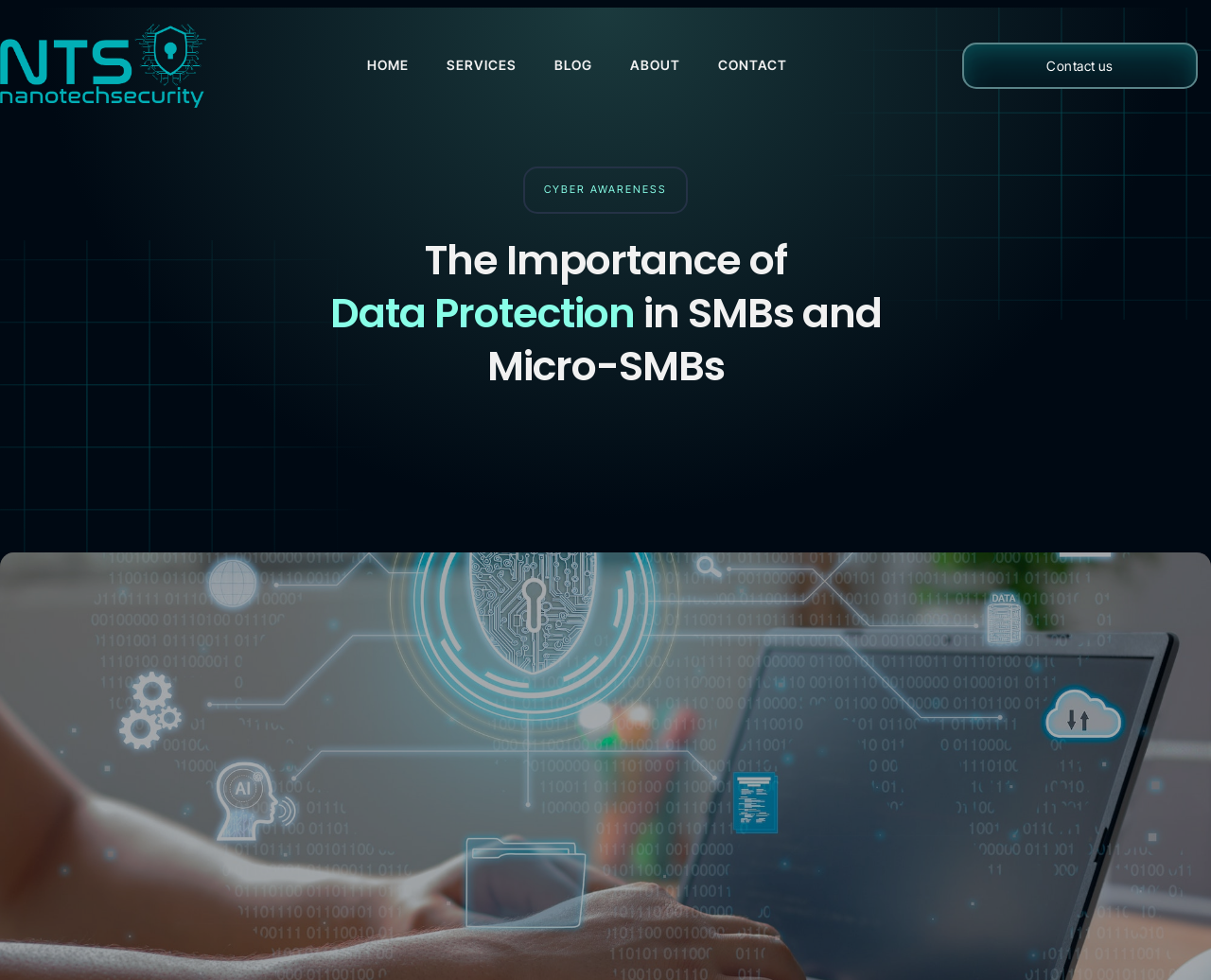Use a single word or phrase to answer the following:
How many navigation links are at the top of the webpage?

5